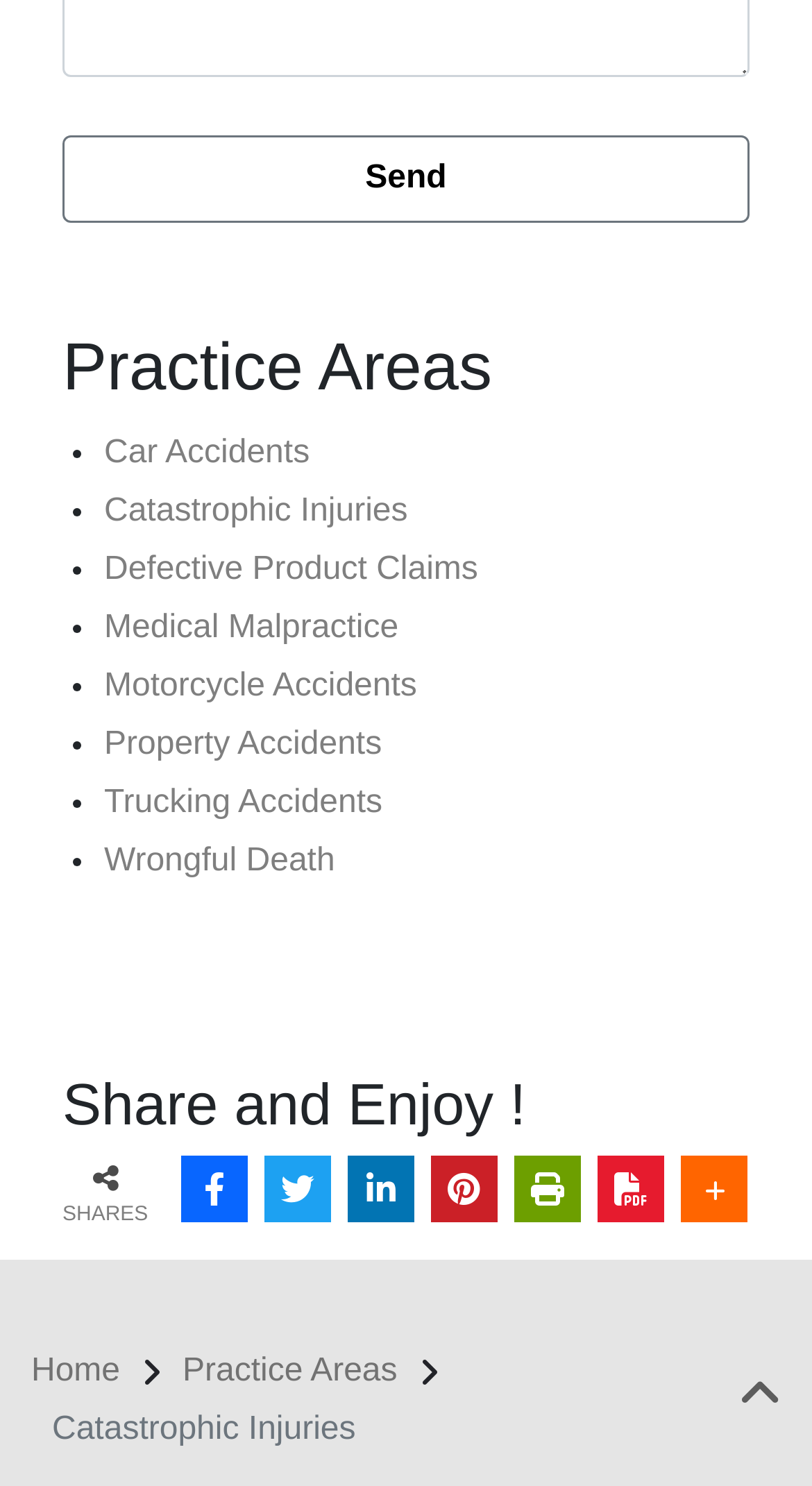Locate the bounding box of the UI element defined by this description: "value="Send"". The coordinates should be given as four float numbers between 0 and 1, formatted as [left, top, right, bottom].

[0.077, 0.092, 0.923, 0.151]